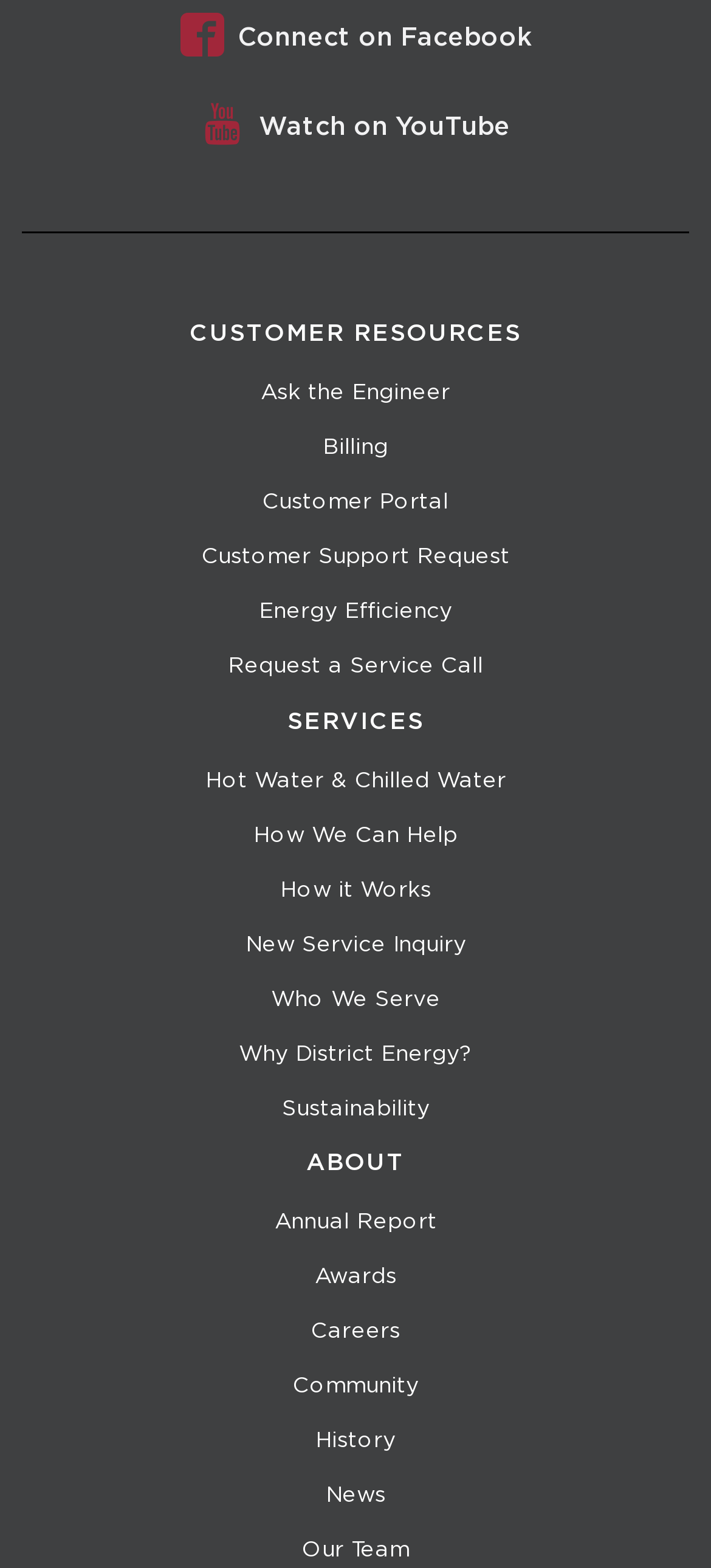Give a concise answer using one word or a phrase to the following question:
How many services are listed?

7